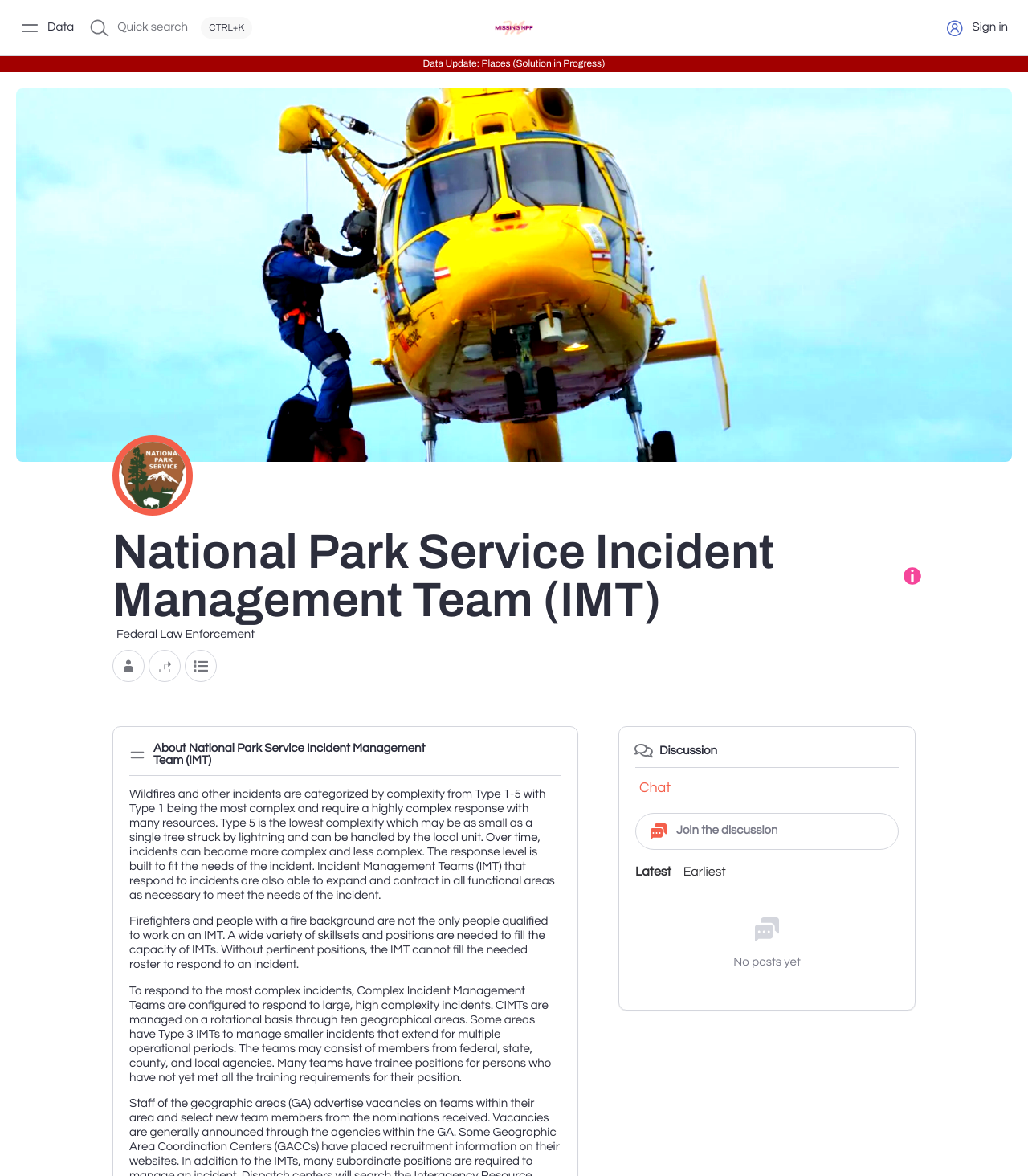Provide your answer to the question using just one word or phrase: What is the purpose of Complex Incident Management Teams?

Respond to large incidents